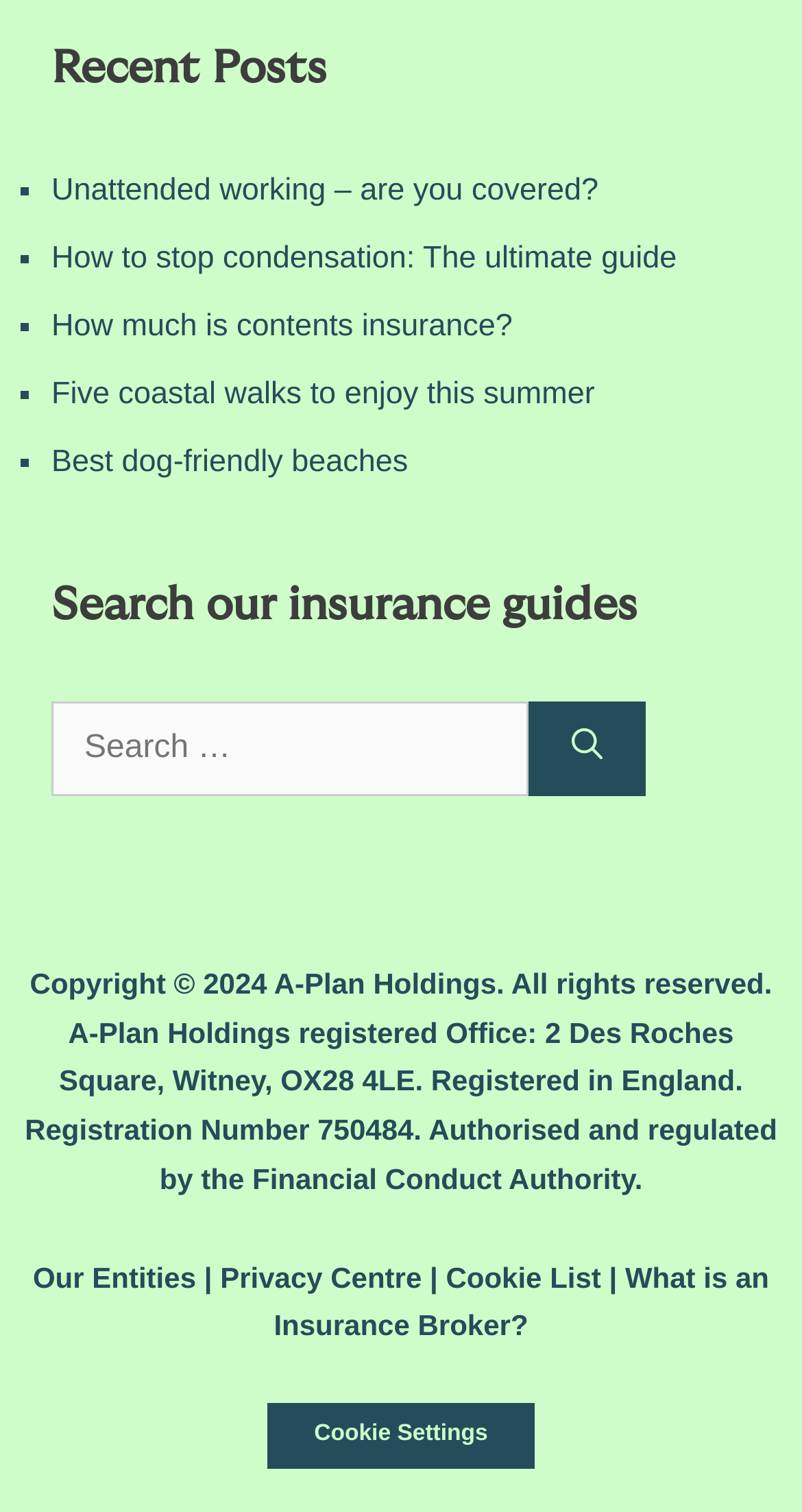What type of content is listed on the webpage?
Please provide a single word or phrase answer based on the image.

Insurance-related articles